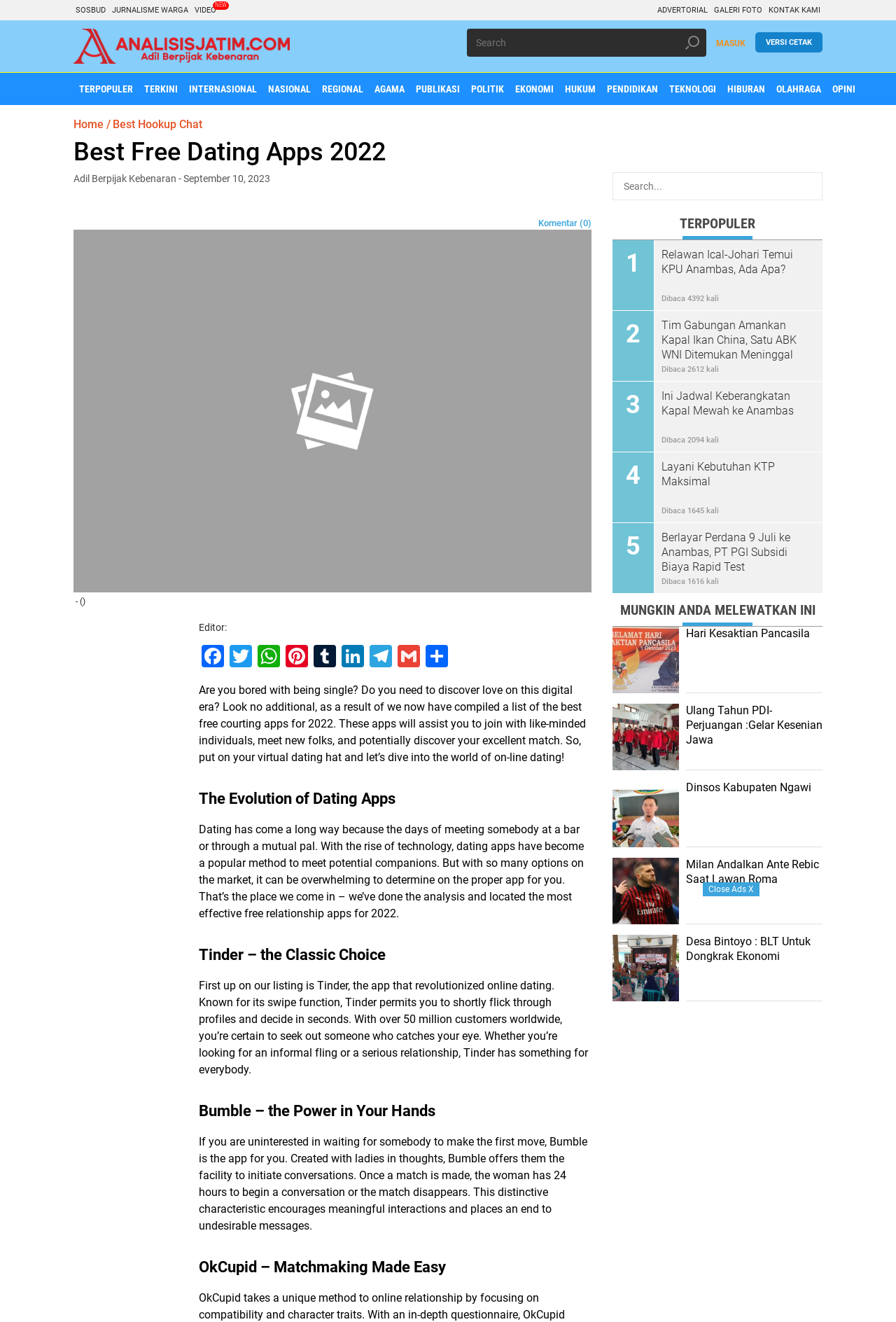Based on the image, provide a detailed and complete answer to the question: 
What is the name of the first dating app mentioned?

The webpage lists several dating apps, and the first one mentioned is Tinder, which is described as the classic choice and known for its swipe feature.